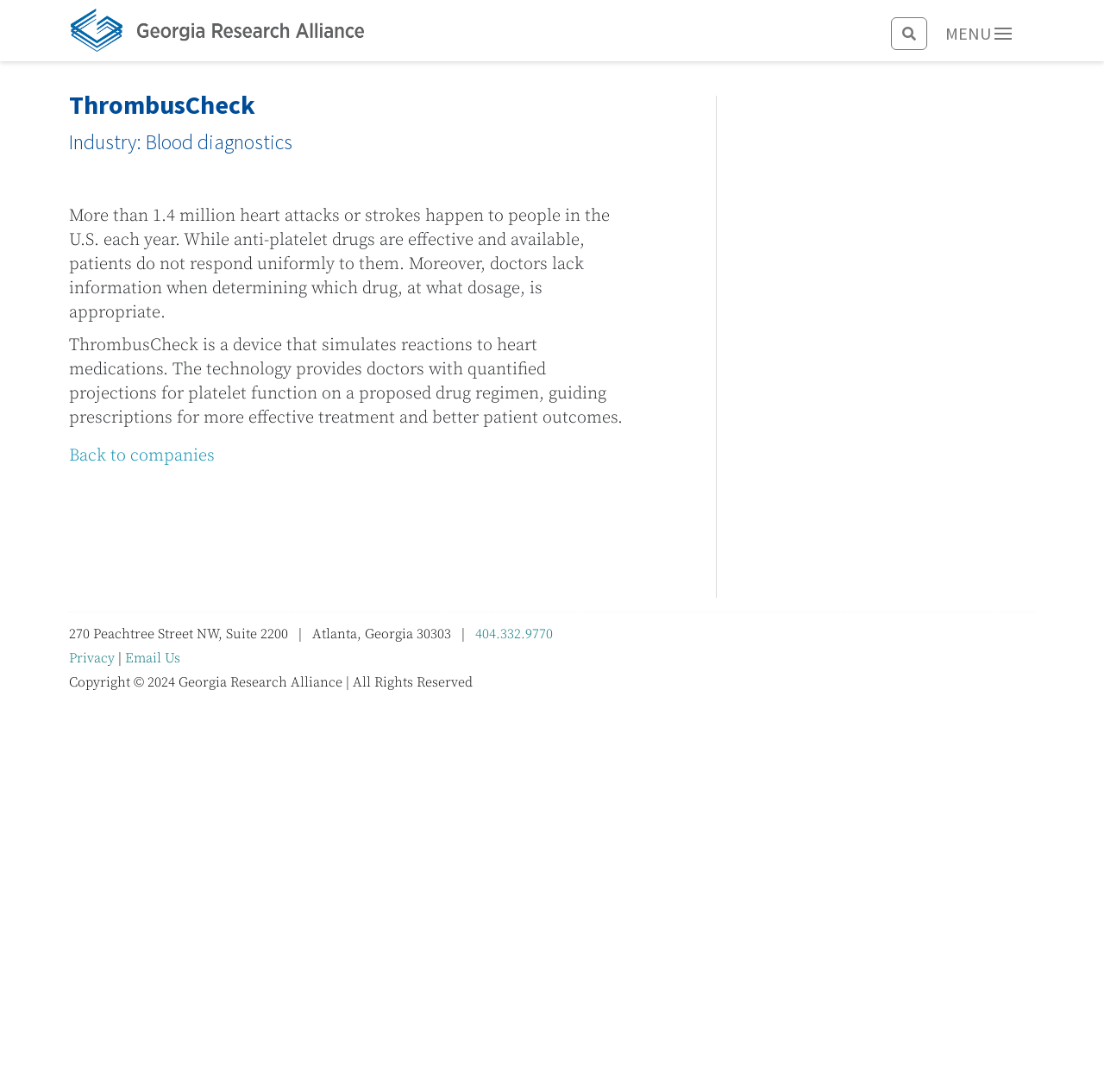What is the address of Georgia Research Alliance?
We need a detailed and exhaustive answer to the question. Please elaborate.

I found the address by looking at the static text element that contains the address information, which is located at the bottom of the page. The address is '270 Peachtree Street NW, Suite 2200, Atlanta, Georgia 30303'.